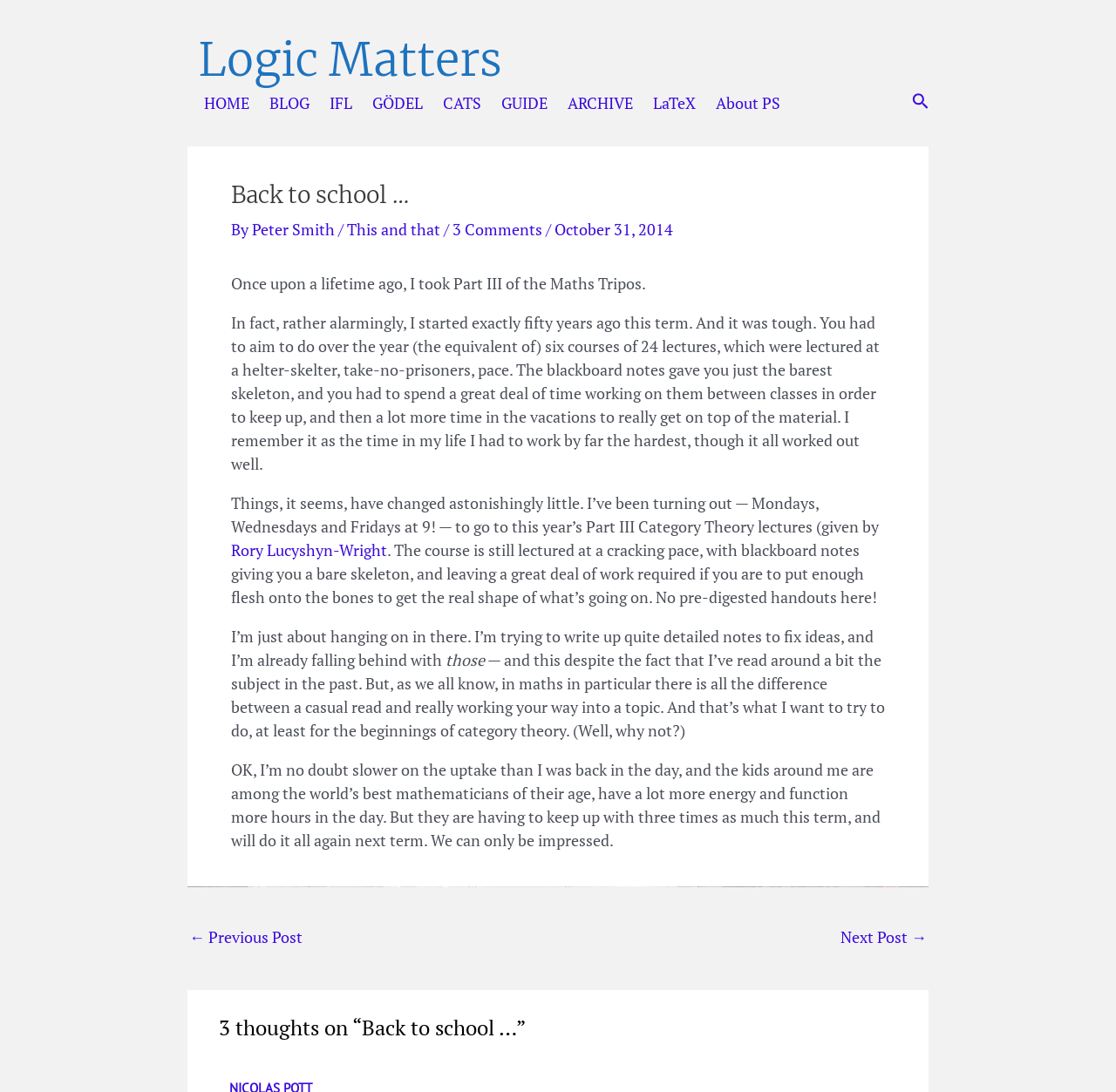What is the category of the article?
Kindly offer a comprehensive and detailed response to the question.

The category of the article can be inferred from the content of the article, which mentions 'Part III Category Theory lectures' and 'category theory'. This suggests that the article is related to the field of category theory in mathematics.